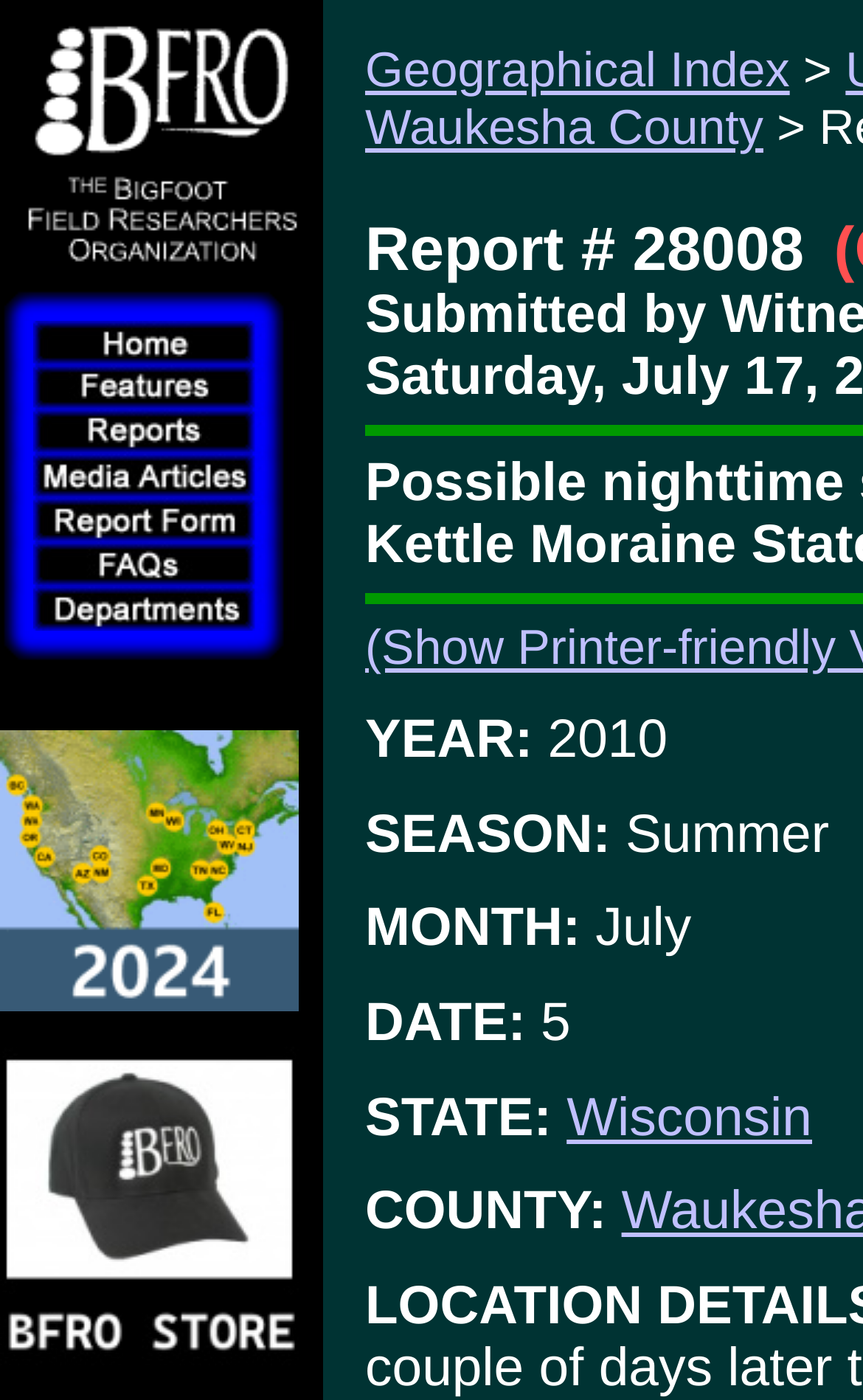Given the element description Improve| enhance} energy, predict the bounding box coordinates for the UI element in the webpage screenshot. The format should be (top-left x, top-left y, bottom-right x, bottom-right y), and the values should be between 0 and 1.

None